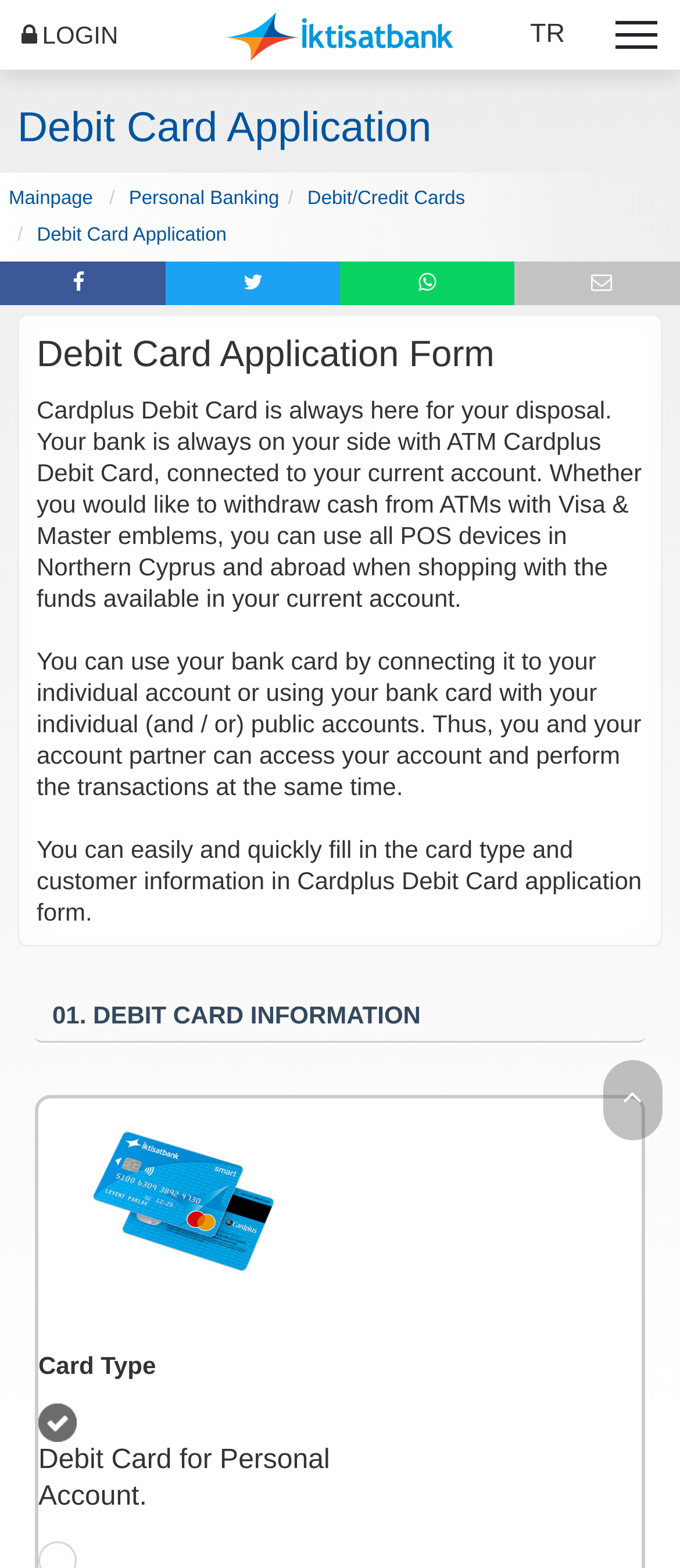Show me the bounding box coordinates of the clickable region to achieve the task as per the instruction: "Select debit card type".

[0.045, 0.89, 0.124, 0.924]